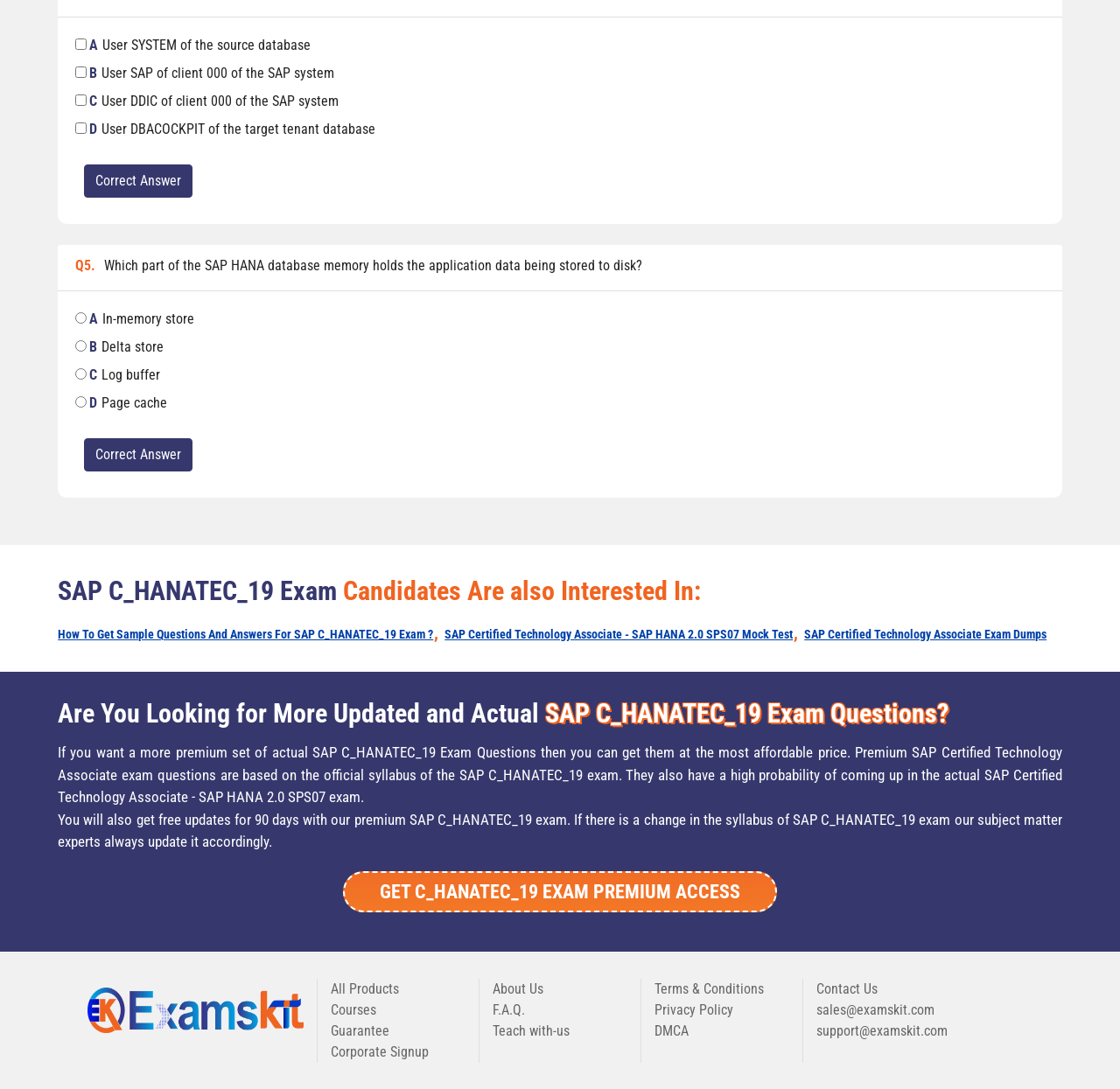What is the purpose of the links at the bottom of the webpage?
Please give a detailed and elaborate answer to the question.

The links at the bottom of the webpage, such as 'All Products', 'Courses', and 'About Us', suggest that they are used to access other resources and pages on the Examskit website.